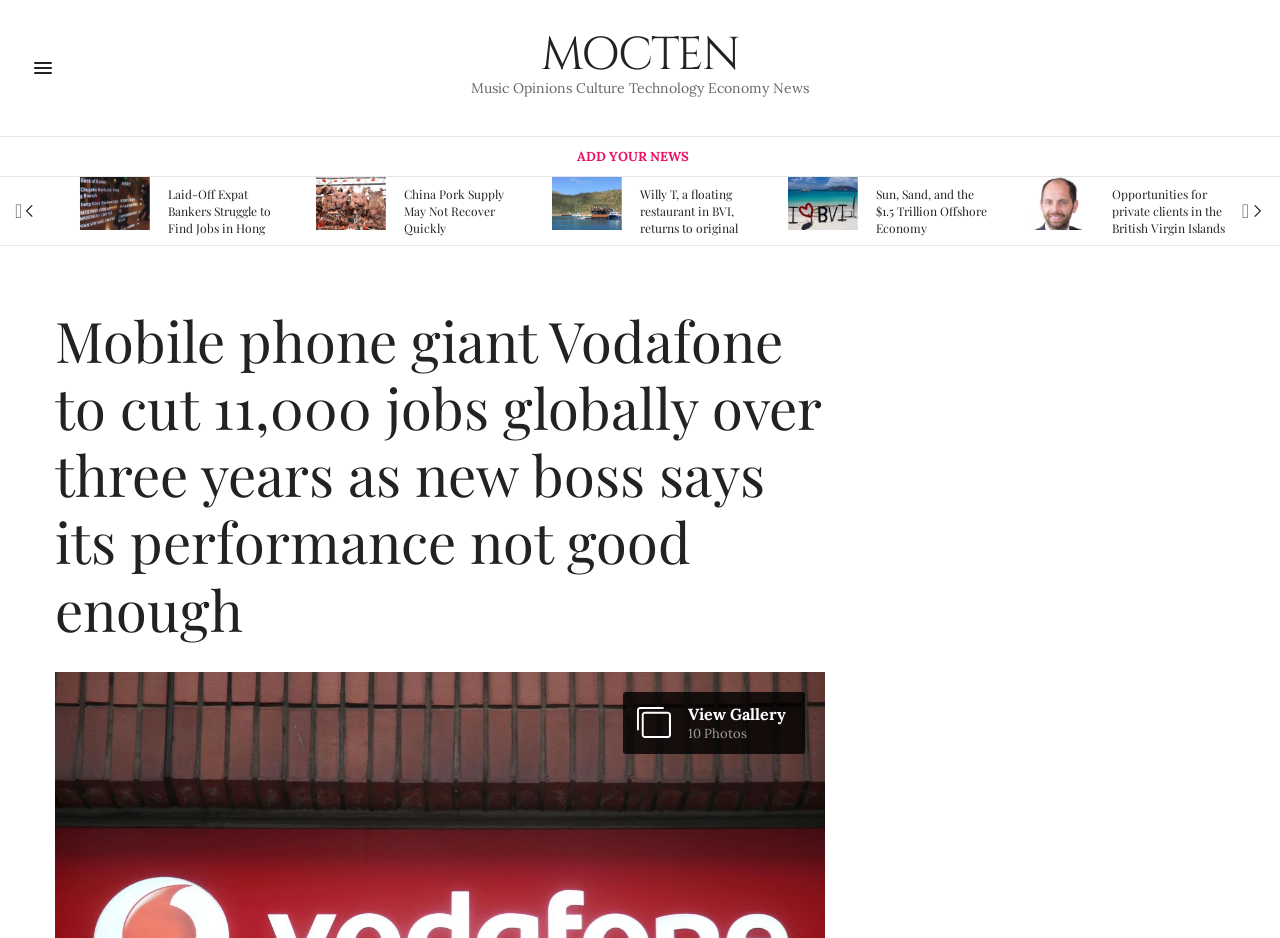Detail the various sections and features present on the webpage.

The webpage appears to be a news article page, with a focus on the headline "Mobile phone giant Vodafone to cut 11,000 jobs globally over three years as new boss says its performance not good enough". 

At the top of the page, there is a navigation menu with links to different sections, including "Music Opinions Culture Technology Economy News" and "ADD YOUR NEWS". 

Below the navigation menu, there are five news article sections, each with a figure and a heading. The headings include "Laid-Off Expat Bankers Struggle to Find Jobs in Hong Kong", "China Pork Supply May Not Recover Quickly", "Willy T, a floating restaurant in BVI, returns to original location", "Sun, Sand, and the $1.5 Trillion Offshore Economy", and "Opportunities for private clients in the British Virgin Islands". 

Each article section has a link to the full article, and some of them have images. There are also two buttons, one with an icon and another with an icon, located at the top and bottom of the article sections, respectively. 

On the right side of the page, there is a section with a heading that matches the main headline of the page, and below it, there is a link to "View Gallery 10 Photos".